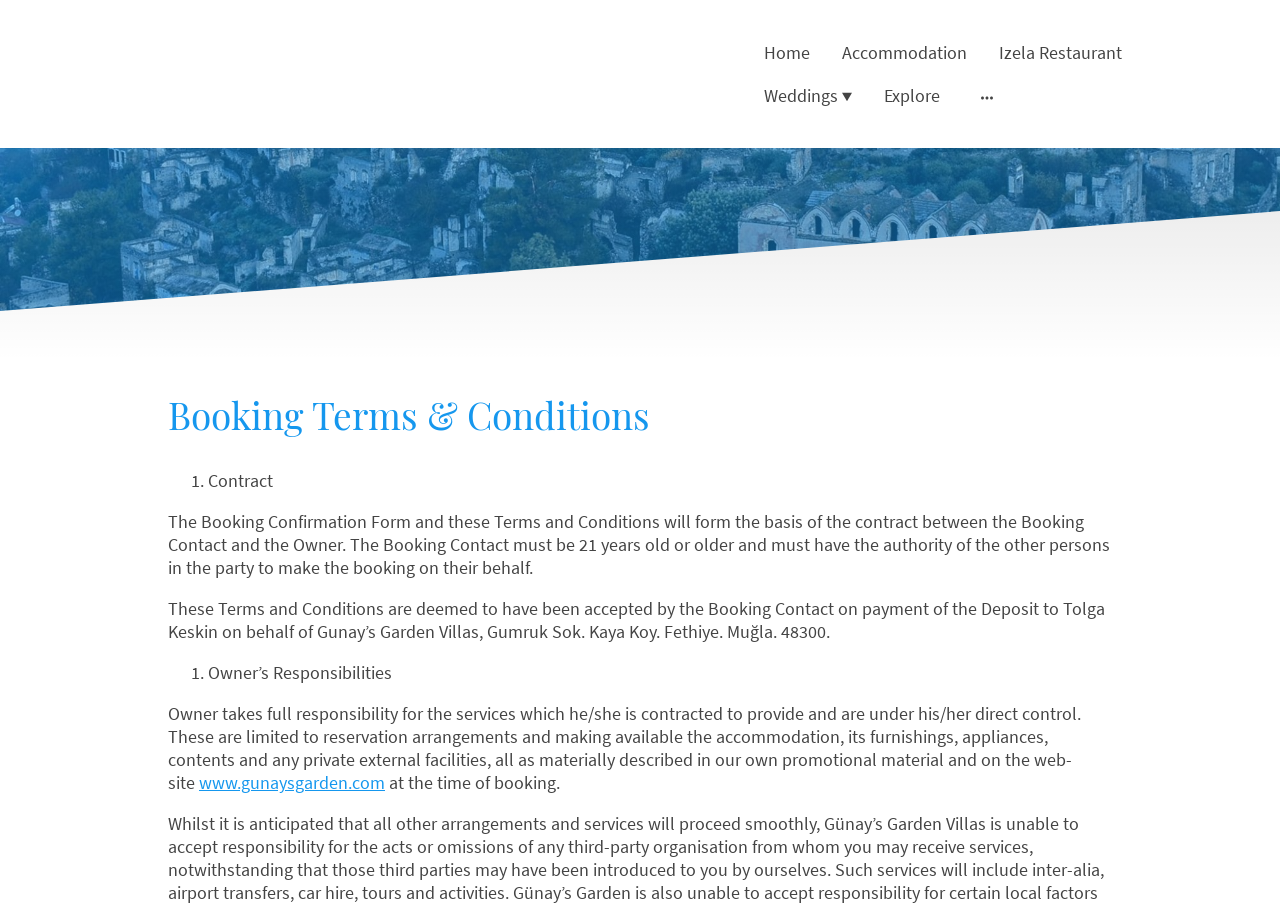Please give a succinct answer to the question in one word or phrase:
What is the minimum age required to make a booking?

21 years old